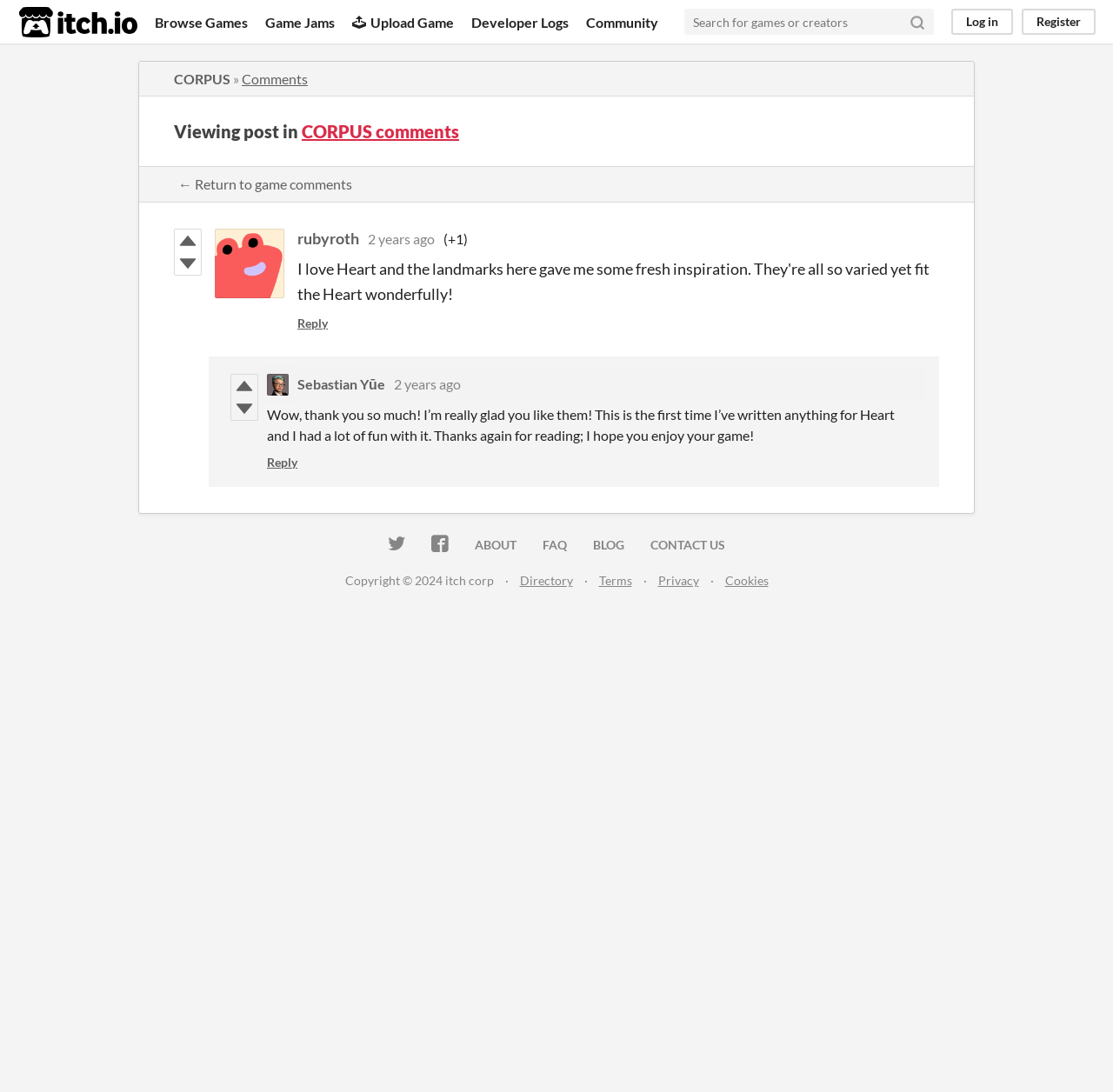Please analyze the image and provide a thorough answer to the question:
How many comments are shown on this page?

I counted the number of comment sections on the webpage. There are two comment sections, one from 'rubyroth' and another from 'Sebastian Yūe'. Therefore, there are 2 comments shown on this page.